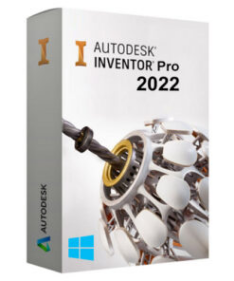What is the purpose of the software Autodesk Inventor Pro 2022?
Using the details shown in the screenshot, provide a comprehensive answer to the question.

The caption describes the software as a professional-grade tool designed for 3D mechanical design, simulation, visualization, and documentation, indicating its purpose in the engineering and manufacturing fields.